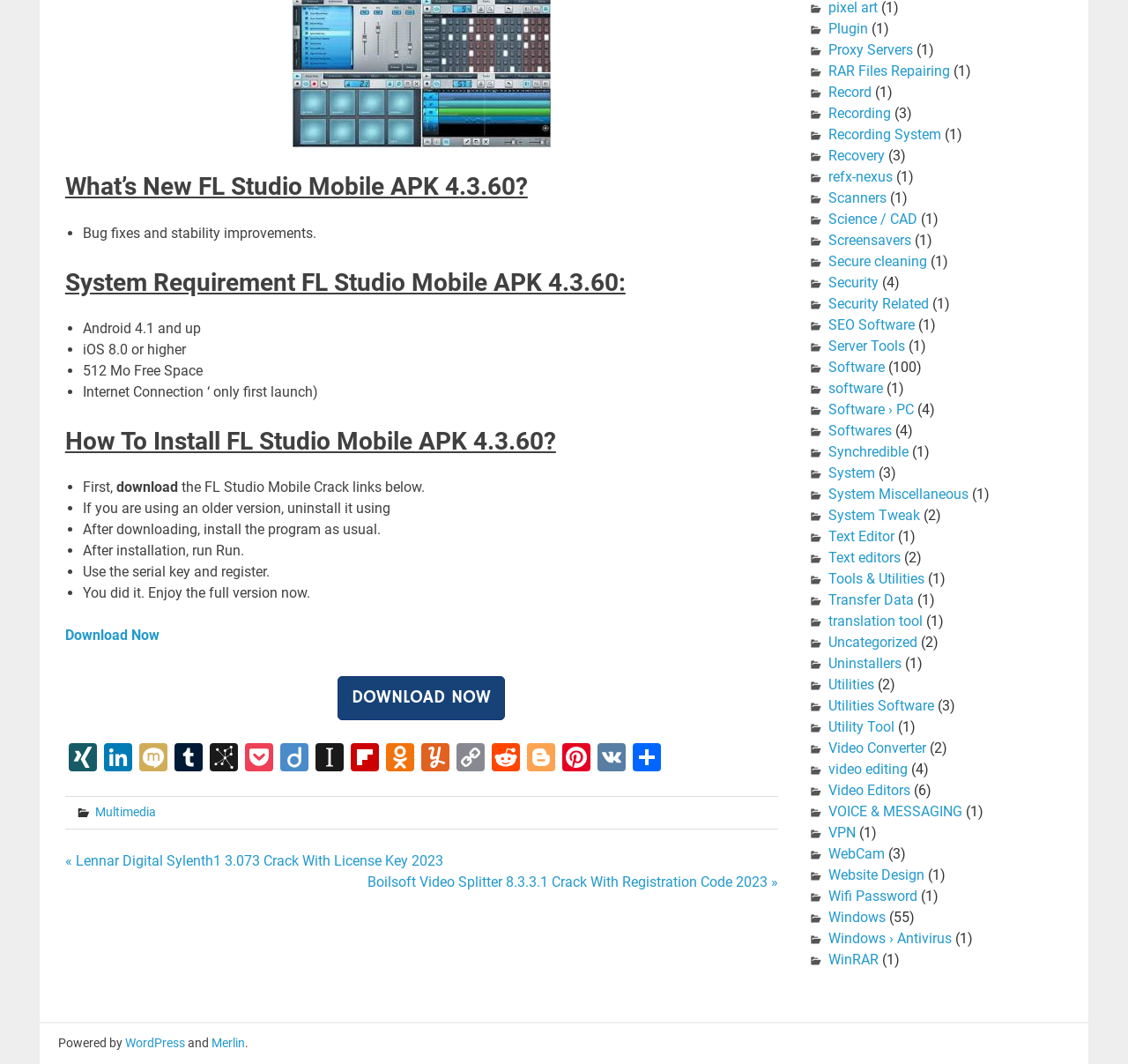Determine the bounding box coordinates of the section I need to click to execute the following instruction: "Go to the previous post". Provide the coordinates as four float numbers between 0 and 1, i.e., [left, top, right, bottom].

[0.058, 0.801, 0.393, 0.817]